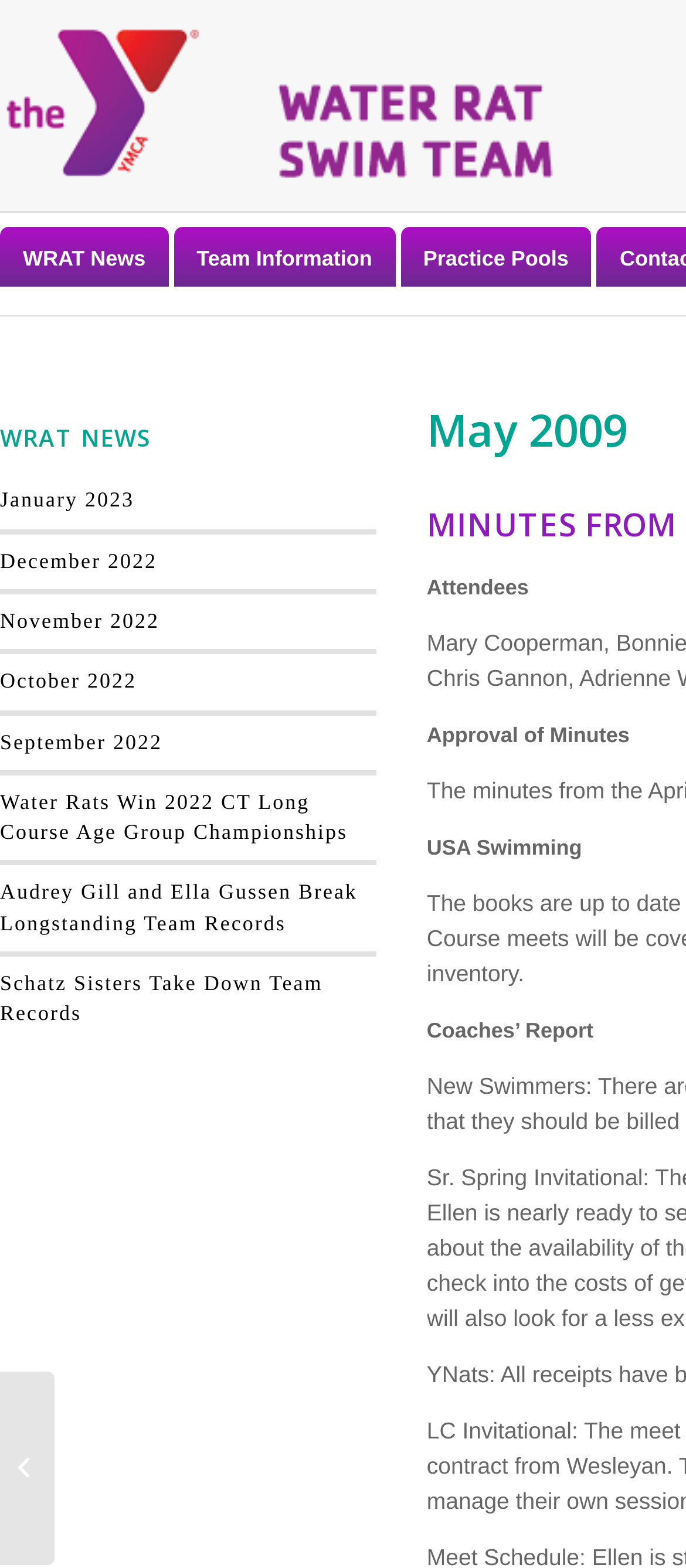Could you highlight the region that needs to be clicked to execute the instruction: "Go to Team Information"?

[0.253, 0.157, 0.576, 0.173]